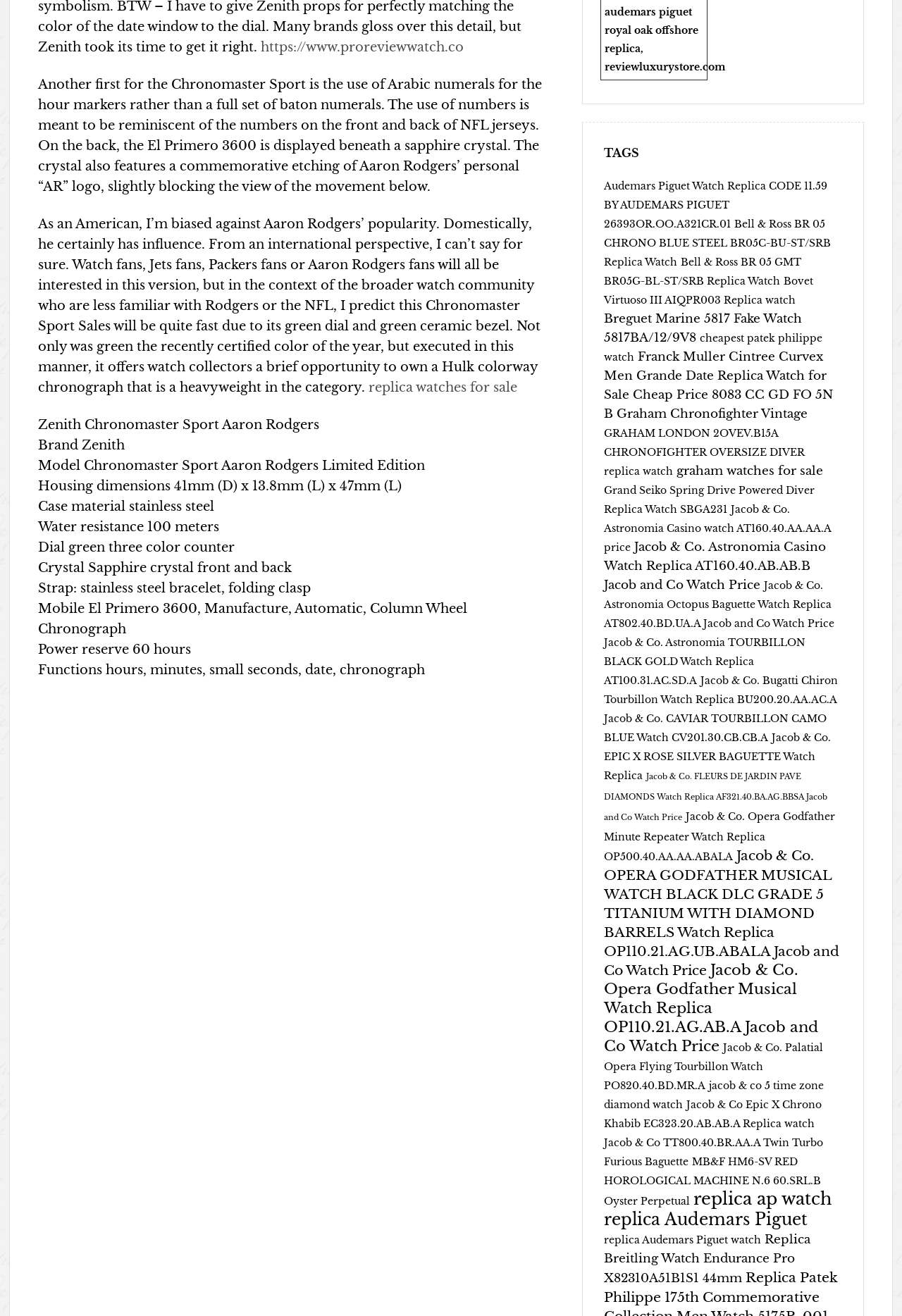Provide the bounding box coordinates for the UI element described in this sentence: "Frequently Asked Questions about RMTs". The coordinates should be four float values between 0 and 1, i.e., [left, top, right, bottom].

None